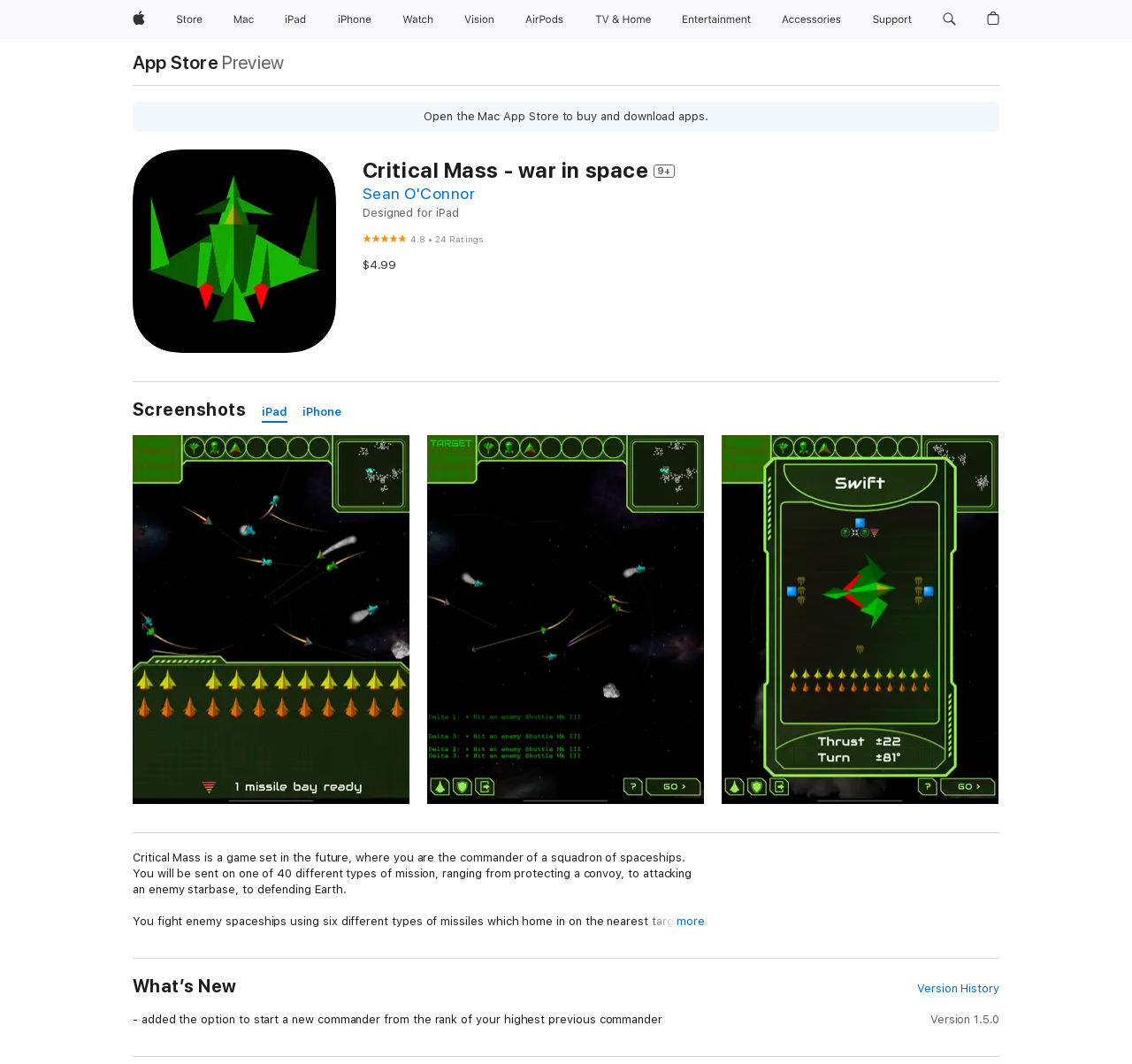Using the provided element description "TV & Home", determine the bounding box coordinates of the UI element.

[0.519, 0.0, 0.582, 0.037]